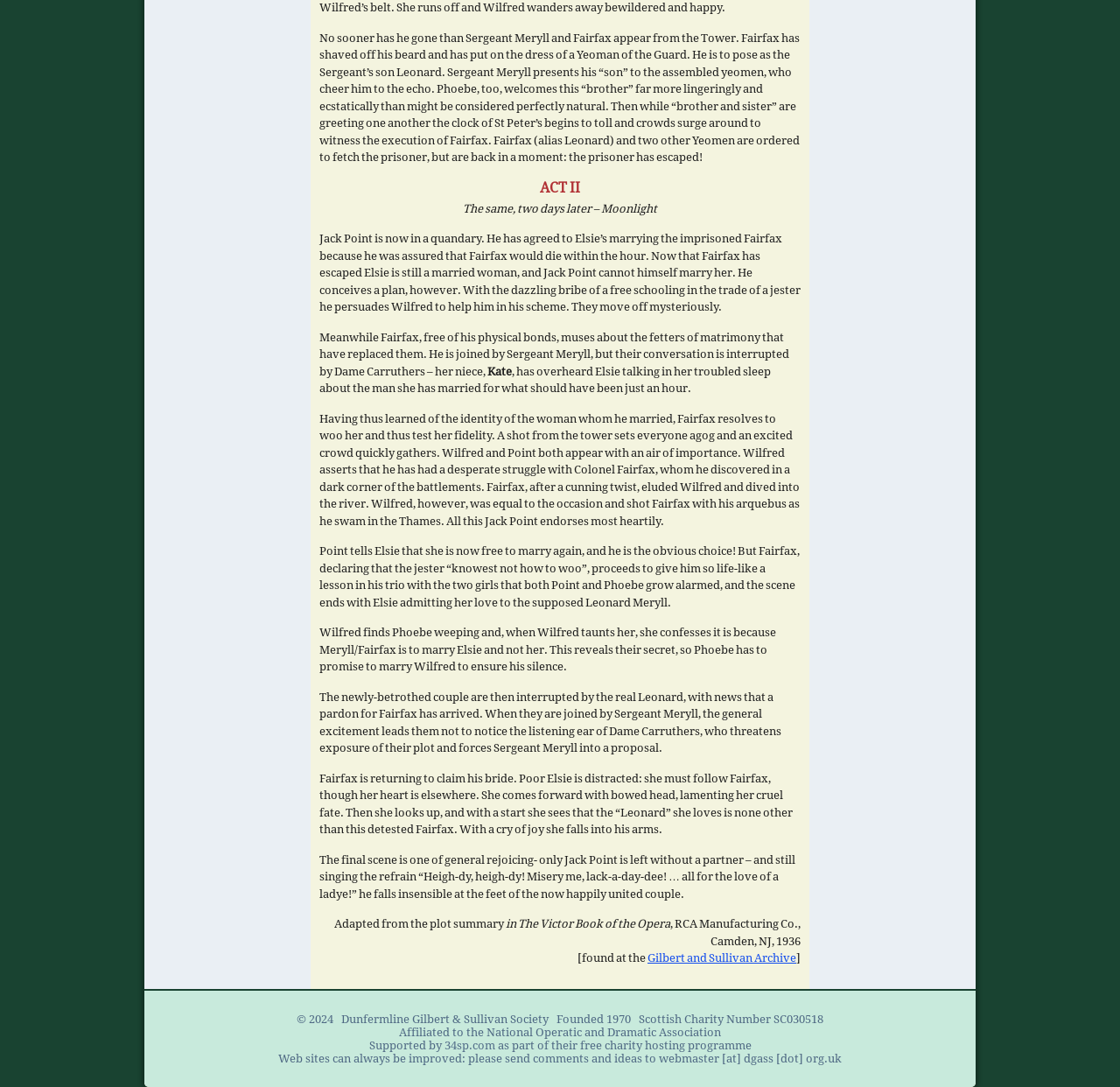Who is the author of the plot summary?
Answer the question with a single word or phrase by looking at the picture.

Not specified